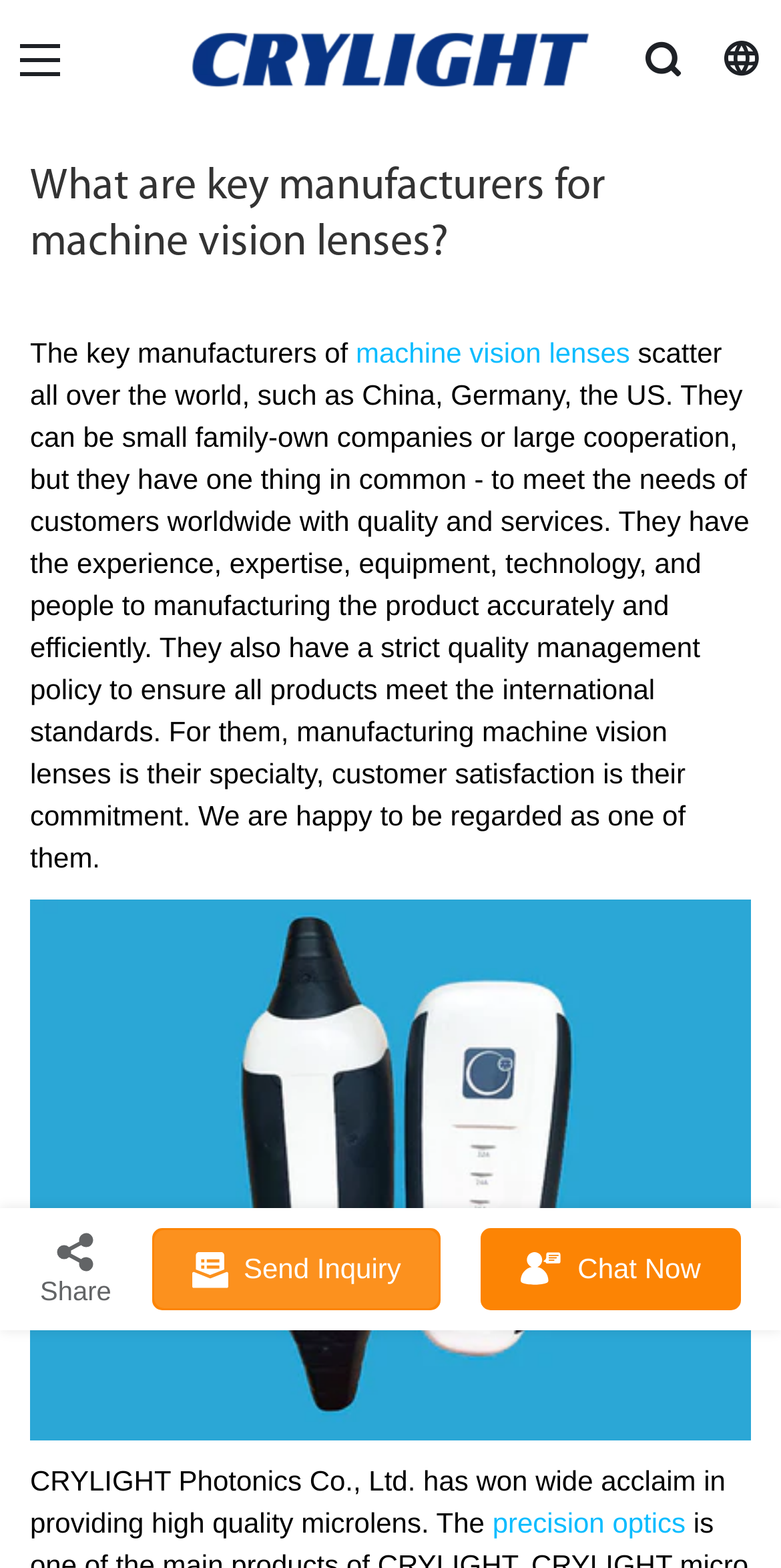How many buttons are there at the bottom of the webpage?
Observe the image and answer the question with a one-word or short phrase response.

3